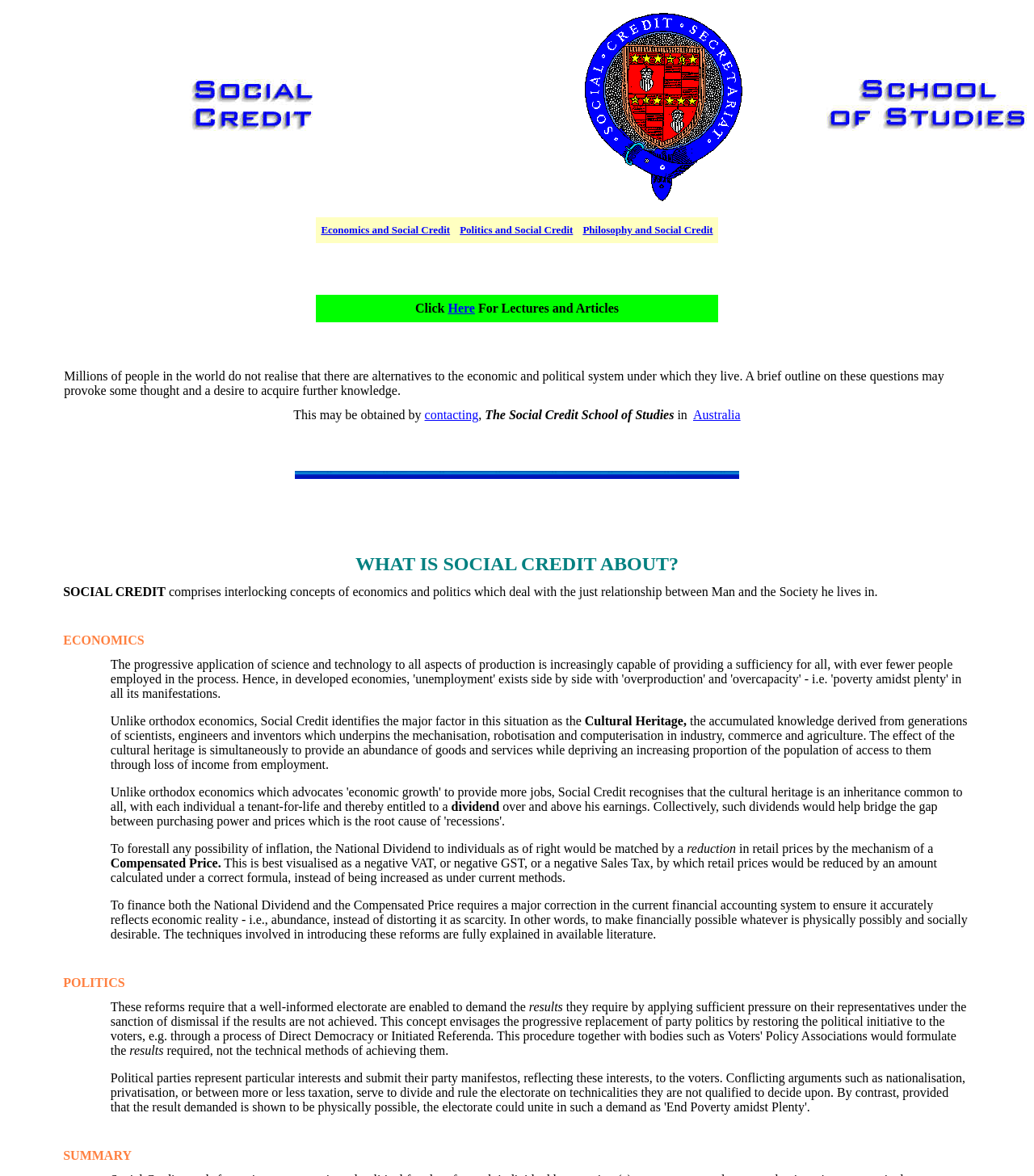What is the relationship between the Cultural Heritage and unemployment?
Analyze the image and provide a thorough answer to the question.

According to the webpage, the Cultural Heritage, which is the accumulated knowledge derived from generations of scientists, engineers, and inventors, is the major factor contributing to unemployment in developed economies. It provides an abundance of goods and services while depriving an increasing proportion of the population of access to them through loss of income from employment.